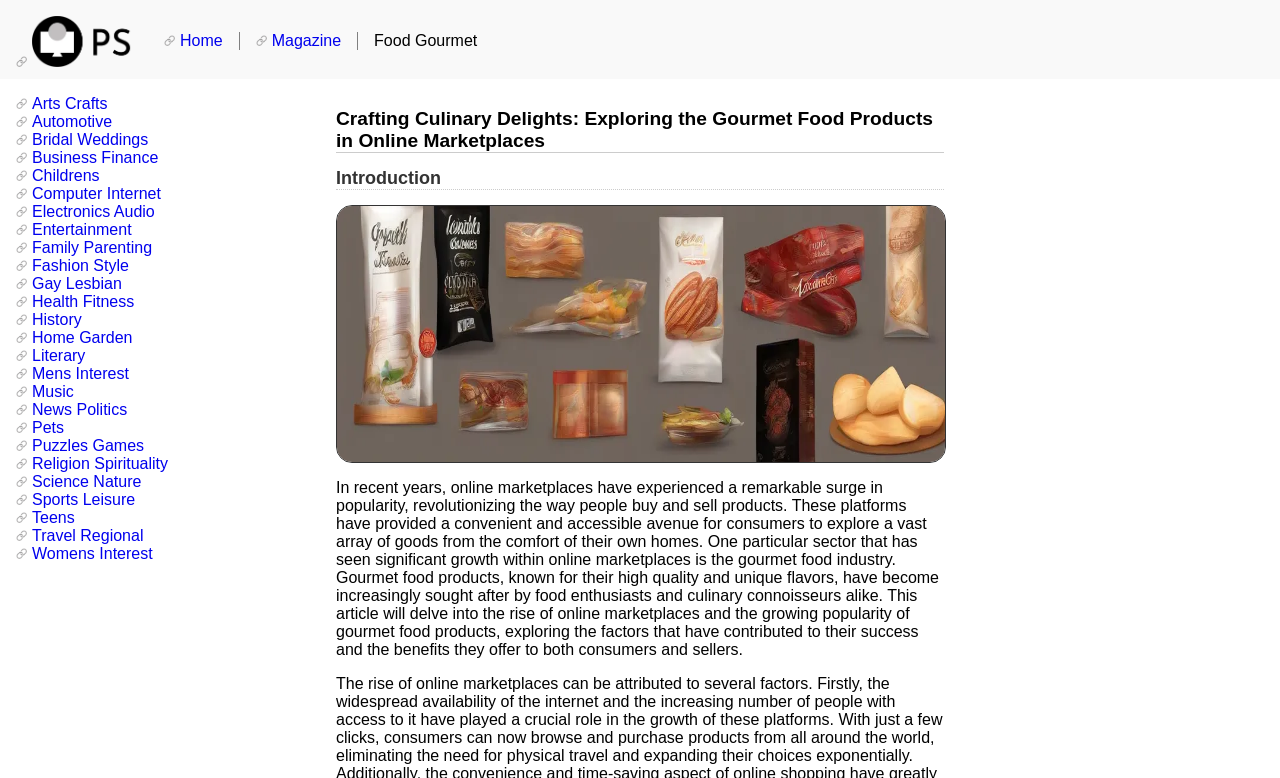Please answer the following query using a single word or phrase: 
What is the format of the content on the webpage?

Article